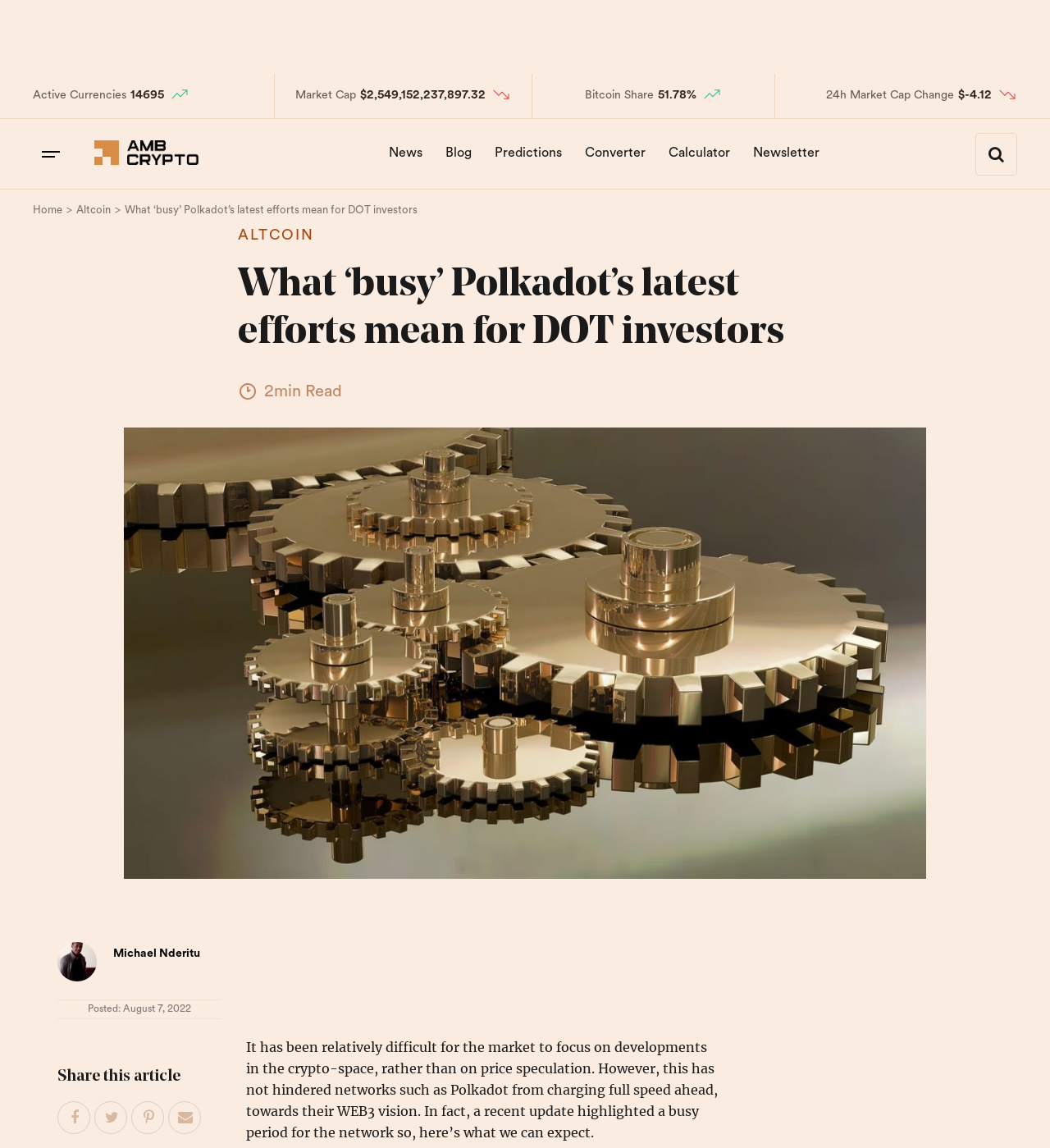Locate the UI element described by aria-label="Email This Post" and provide its bounding box coordinates. Use the format (top-left x, top-left y, bottom-right x, bottom-right y) with all values as floating point numbers between 0 and 1.

[0.161, 0.96, 0.192, 0.989]